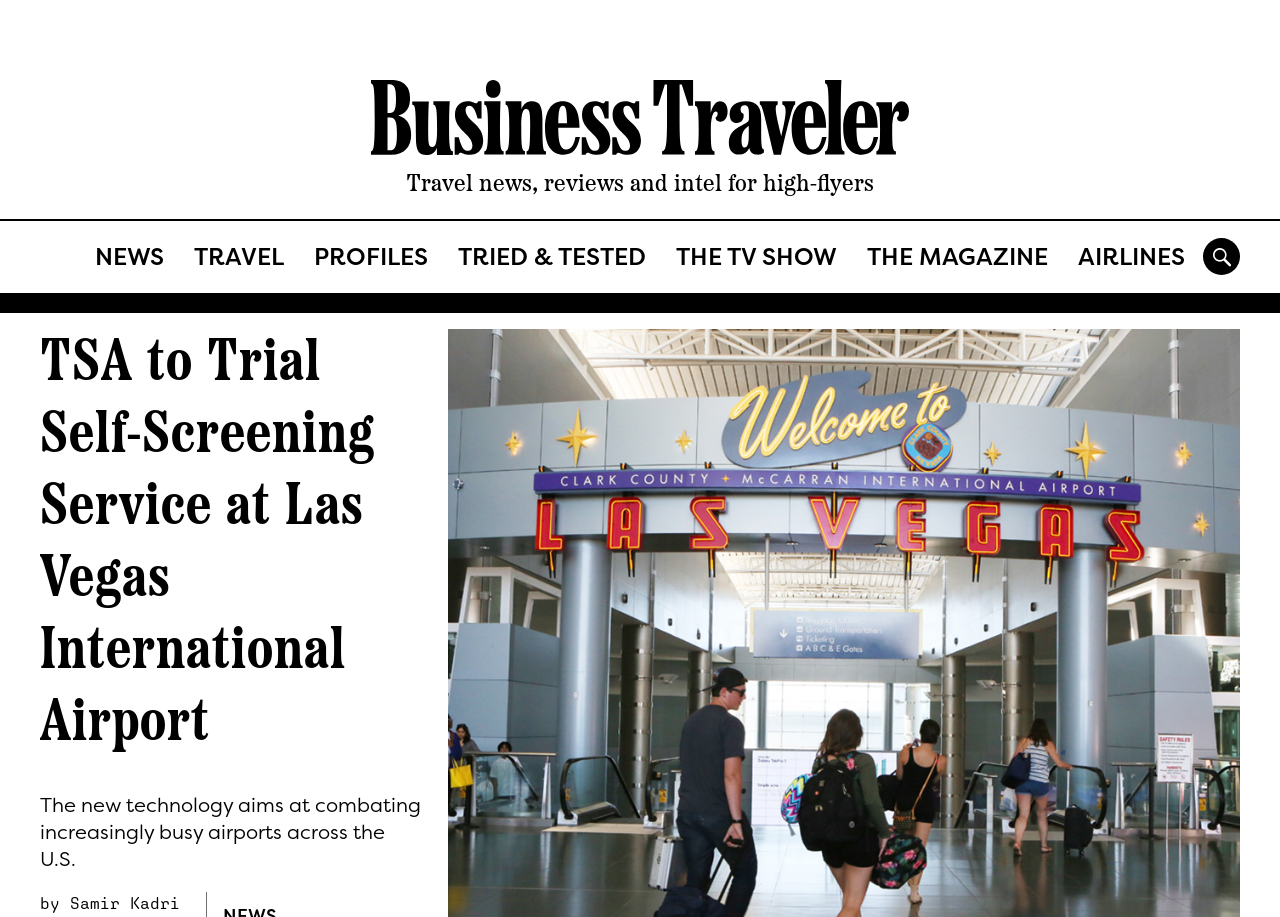Pinpoint the bounding box coordinates of the clickable element needed to complete the instruction: "Click the Business Traveler logo". The coordinates should be provided as four float numbers between 0 and 1: [left, top, right, bottom].

[0.29, 0.114, 0.71, 0.138]